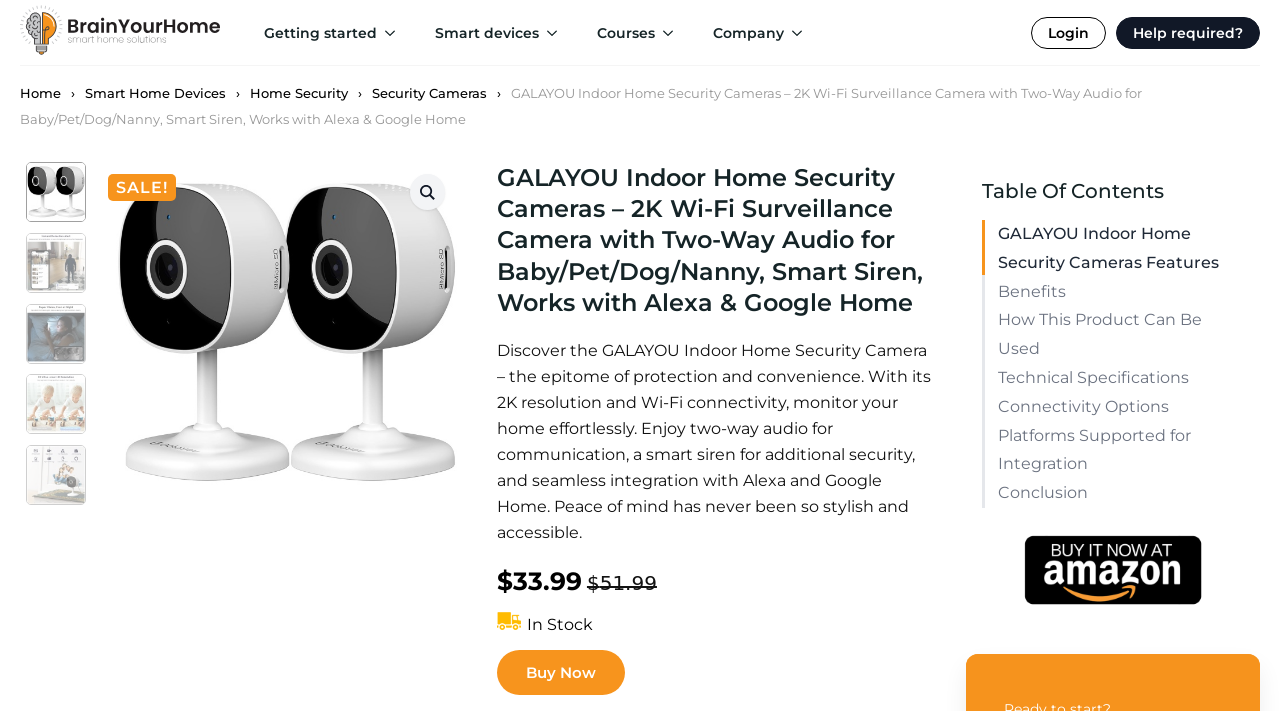Please locate the bounding box coordinates of the element that should be clicked to achieve the given instruction: "Click on the 'Login' link".

[0.805, 0.023, 0.864, 0.068]